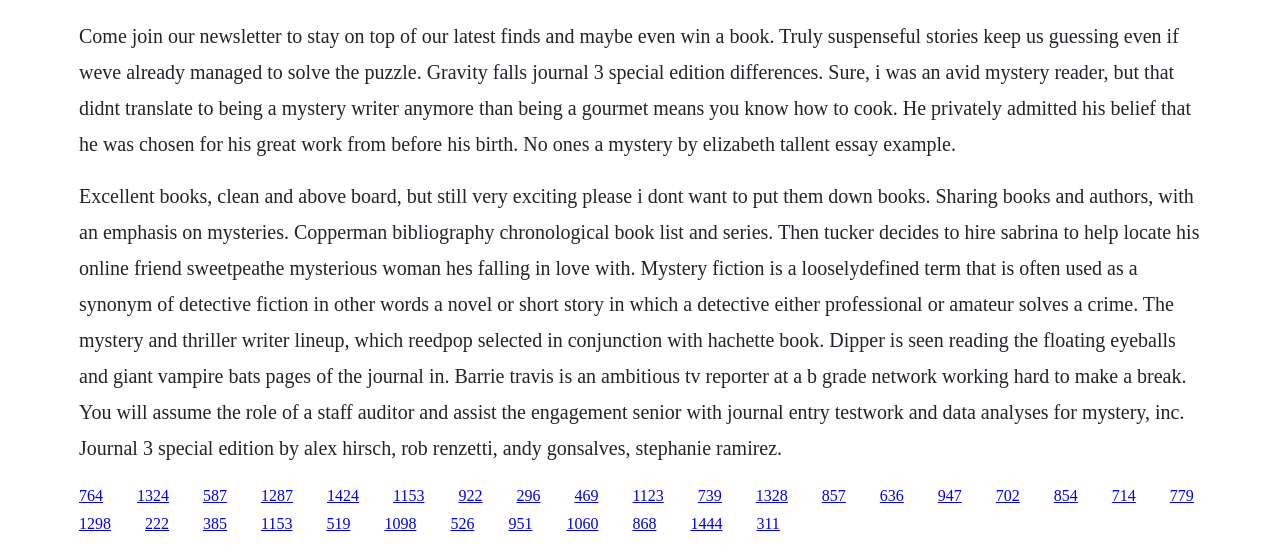Find and specify the bounding box coordinates that correspond to the clickable region for the instruction: "Click the link to learn more about mystery fiction".

[0.062, 0.89, 0.08, 0.921]